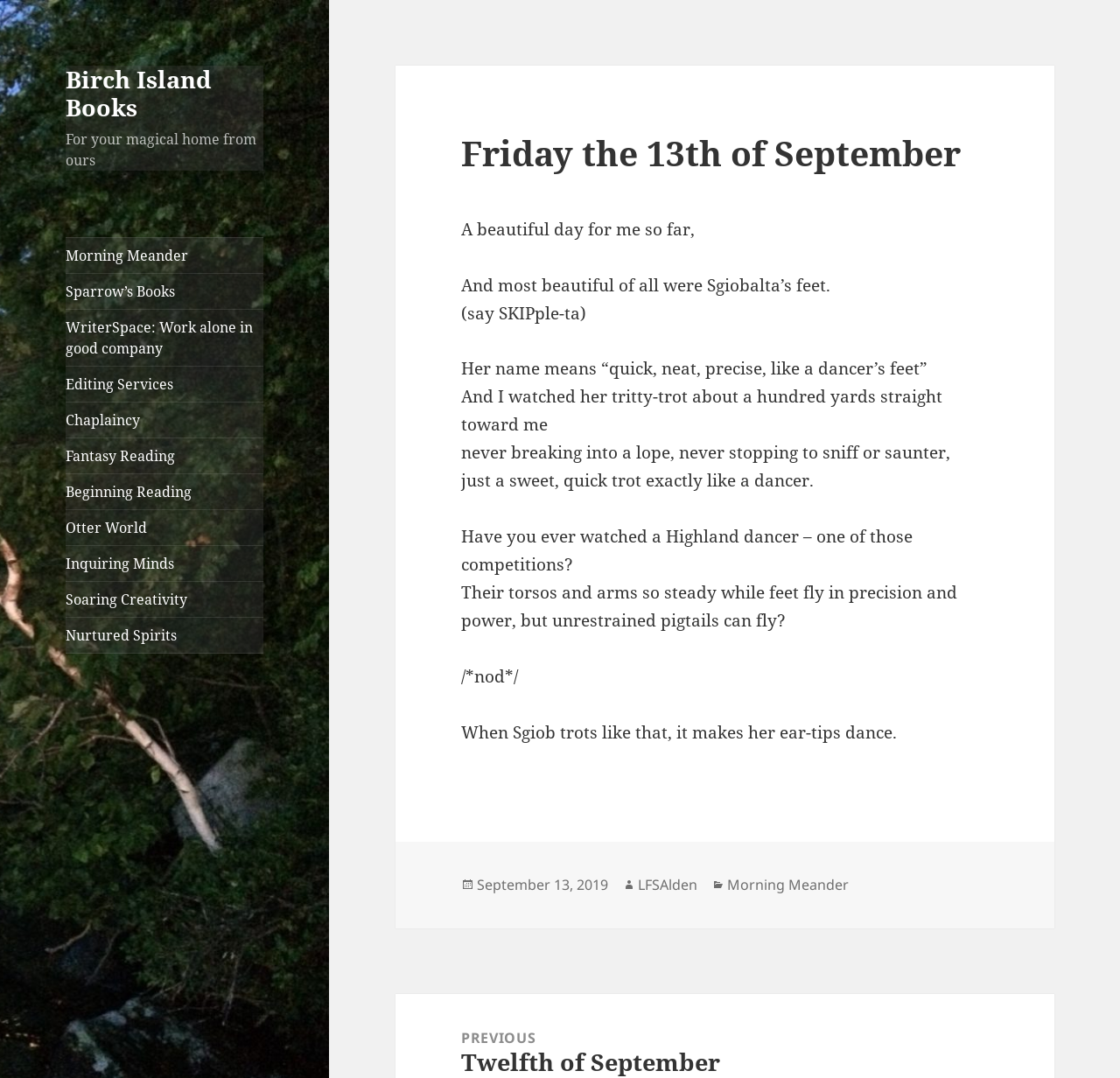Based on the image, please elaborate on the answer to the following question:
What is the date of the post?

The date of the post is 'September 13, 2019' which is mentioned in the footer section of the webpage, under the 'Posted on' category.